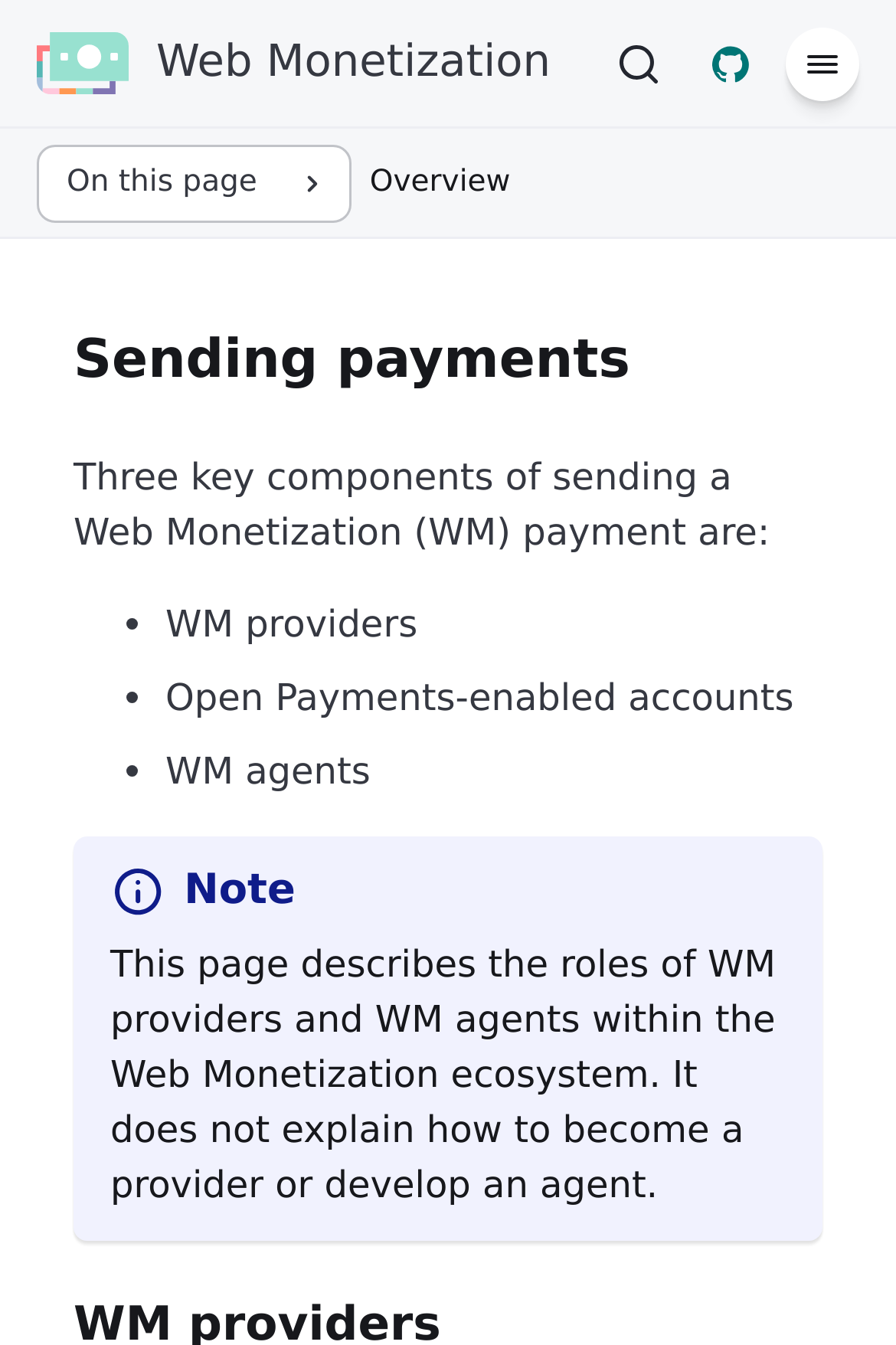What is the function of the button on the top right corner?
Look at the image and answer the question with a single word or phrase.

Search